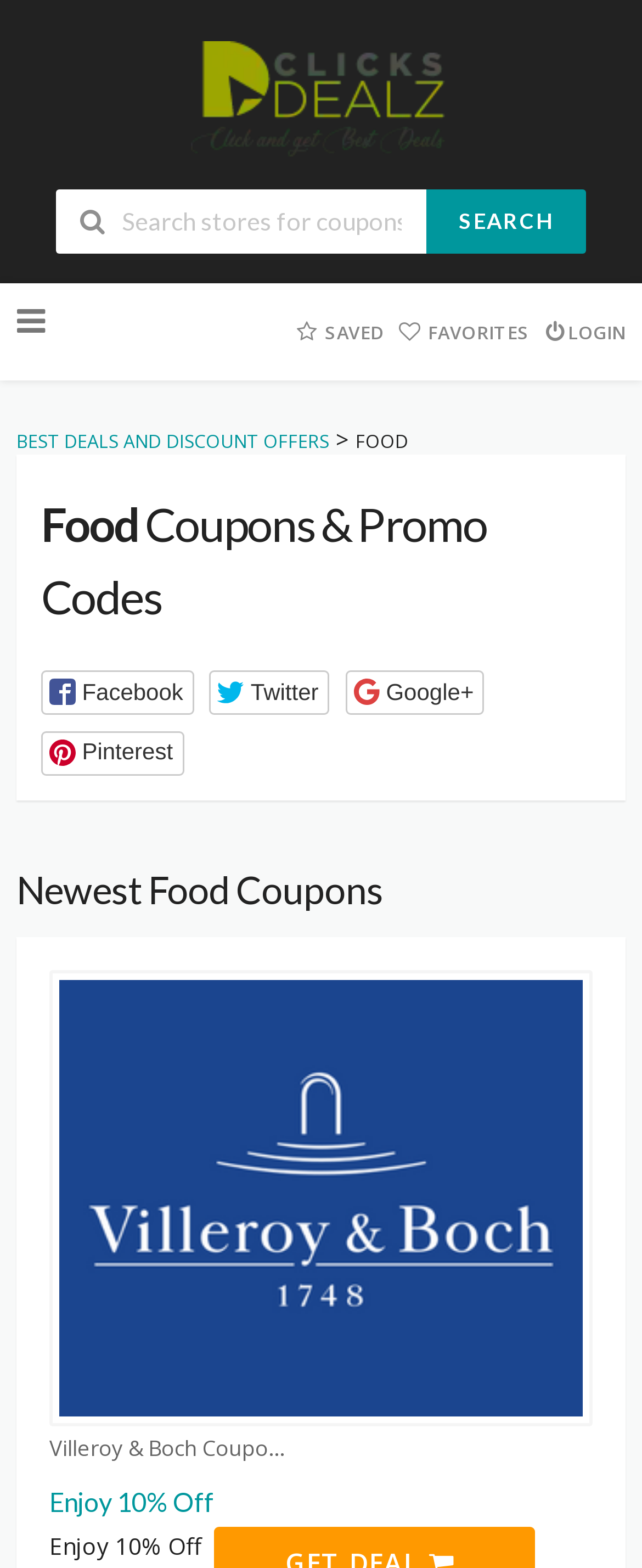Respond with a single word or phrase to the following question:
What is the purpose of the textbox?

Search stores for coupons